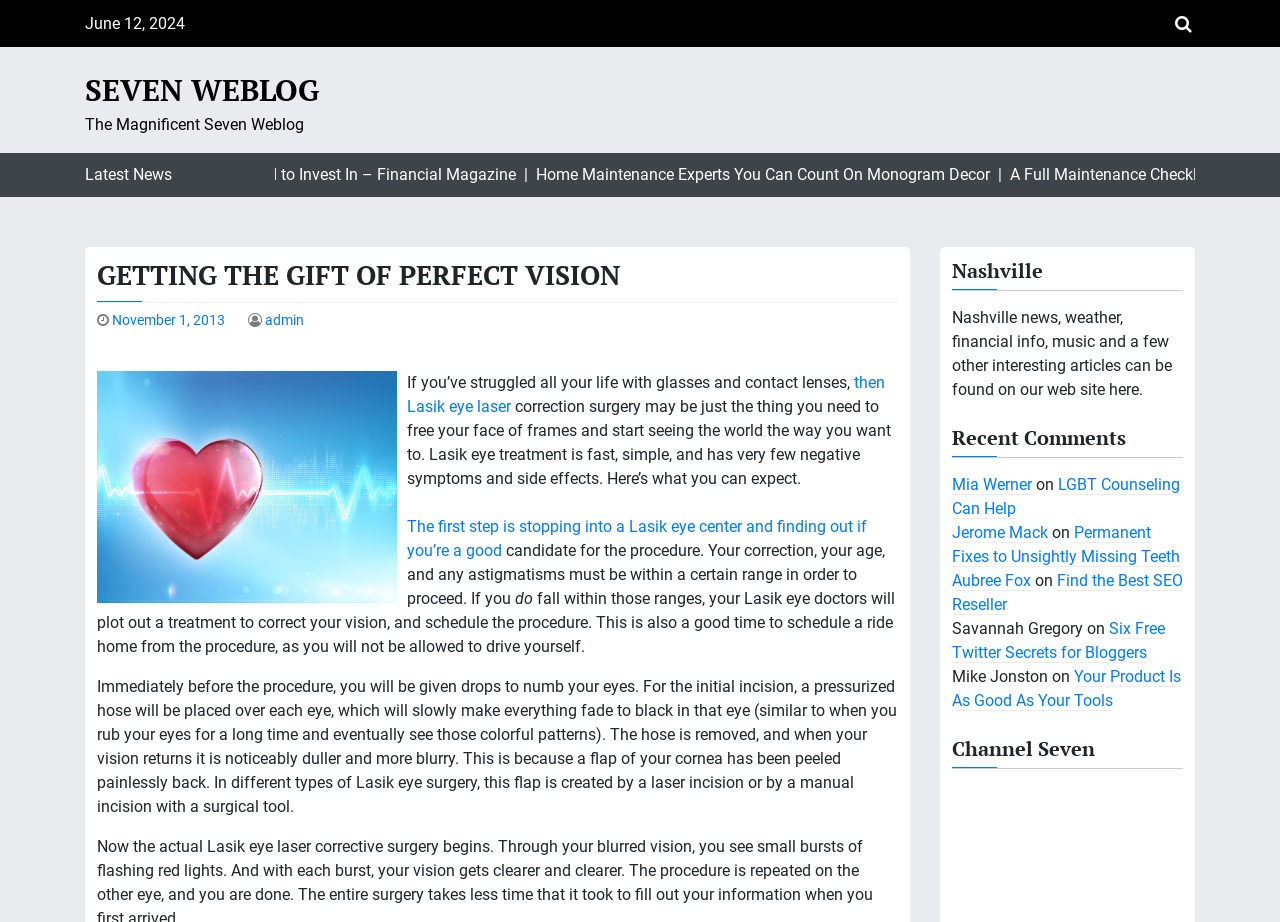Highlight the bounding box coordinates of the element that should be clicked to carry out the following instruction: "Read 'GETTING THE GIFT OF PERFECT VISION'". The coordinates must be given as four float numbers ranging from 0 to 1, i.e., [left, top, right, bottom].

[0.076, 0.281, 0.702, 0.328]